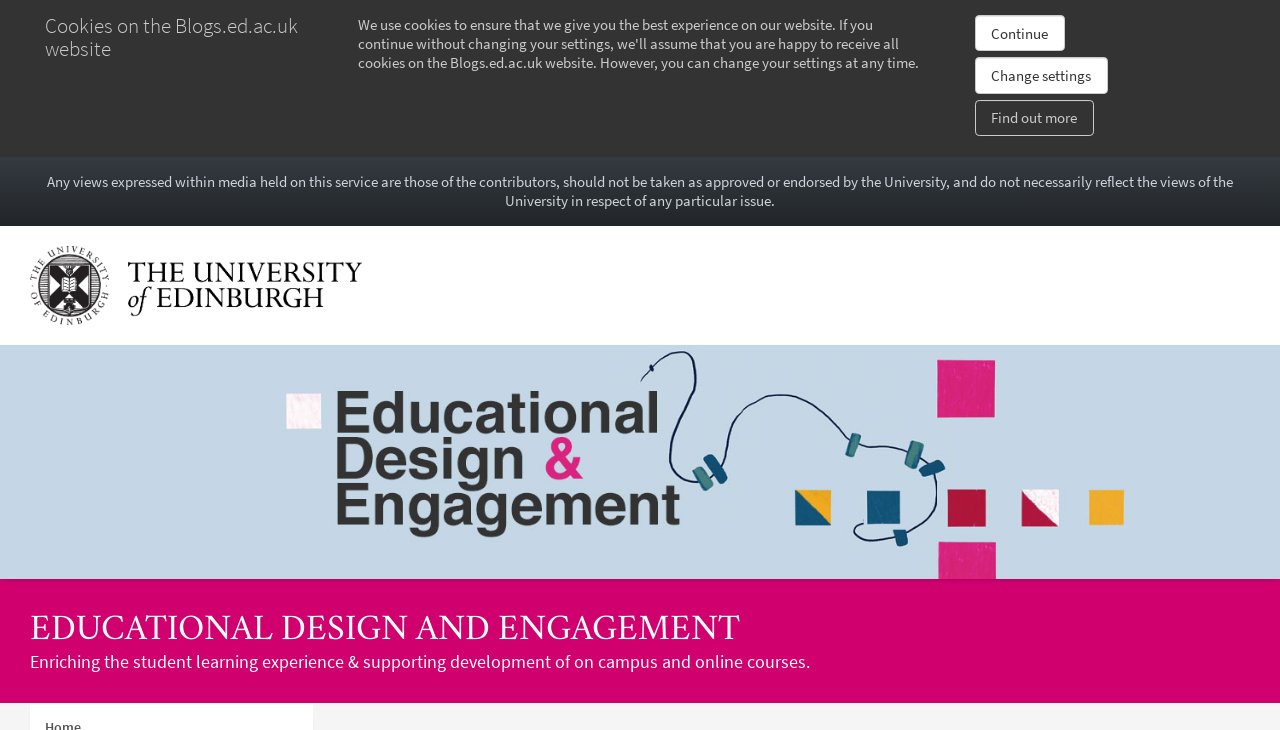Provide the bounding box coordinates for the UI element that is described as: "Continue".

[0.762, 0.021, 0.832, 0.07]